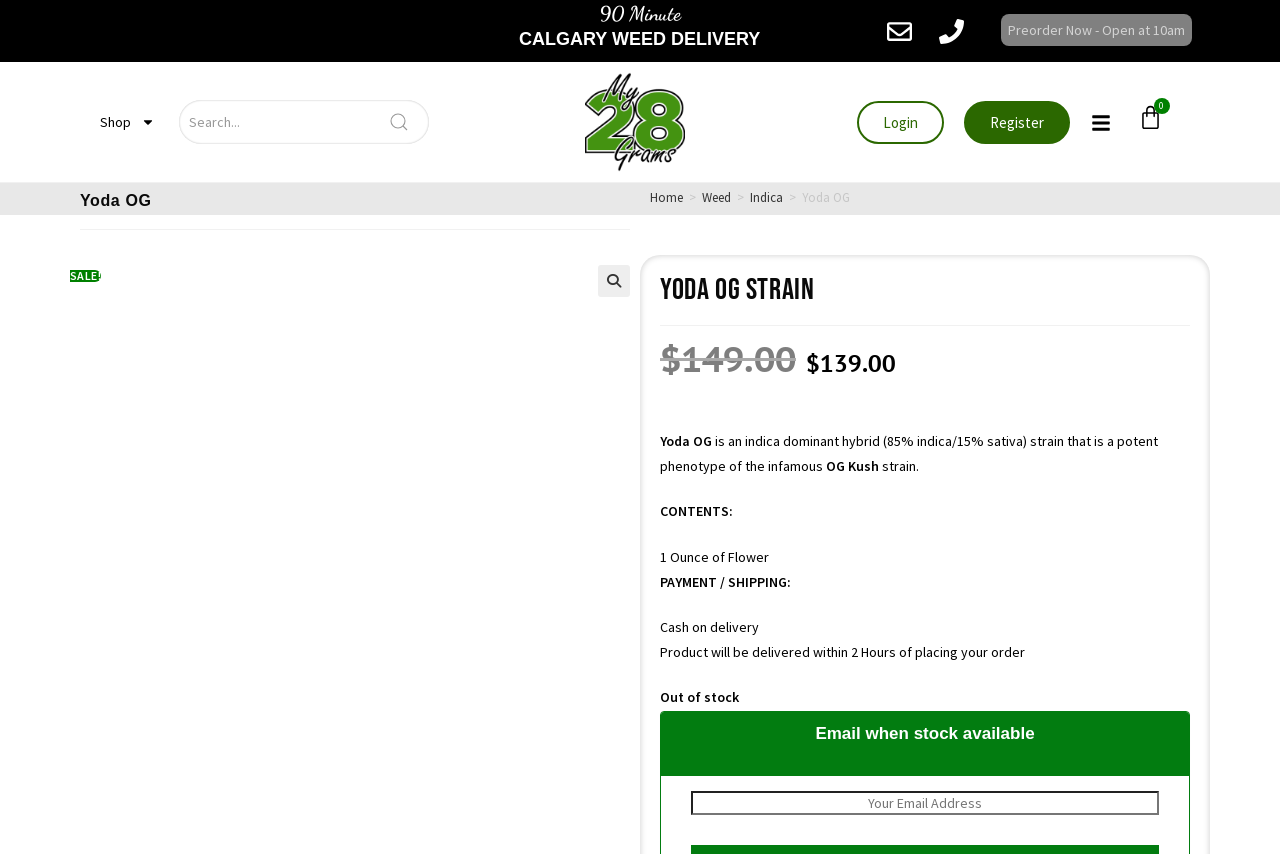Pinpoint the bounding box coordinates of the clickable area needed to execute the instruction: "Click on the 'HISTORY AND GEOGRAPHY' link". The coordinates should be specified as four float numbers between 0 and 1, i.e., [left, top, right, bottom].

None